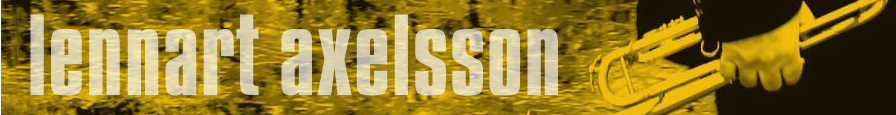Please give a one-word or short phrase response to the following question: 
What is the font style of the text 'Lennart Axelsson'?

Bold and stylized